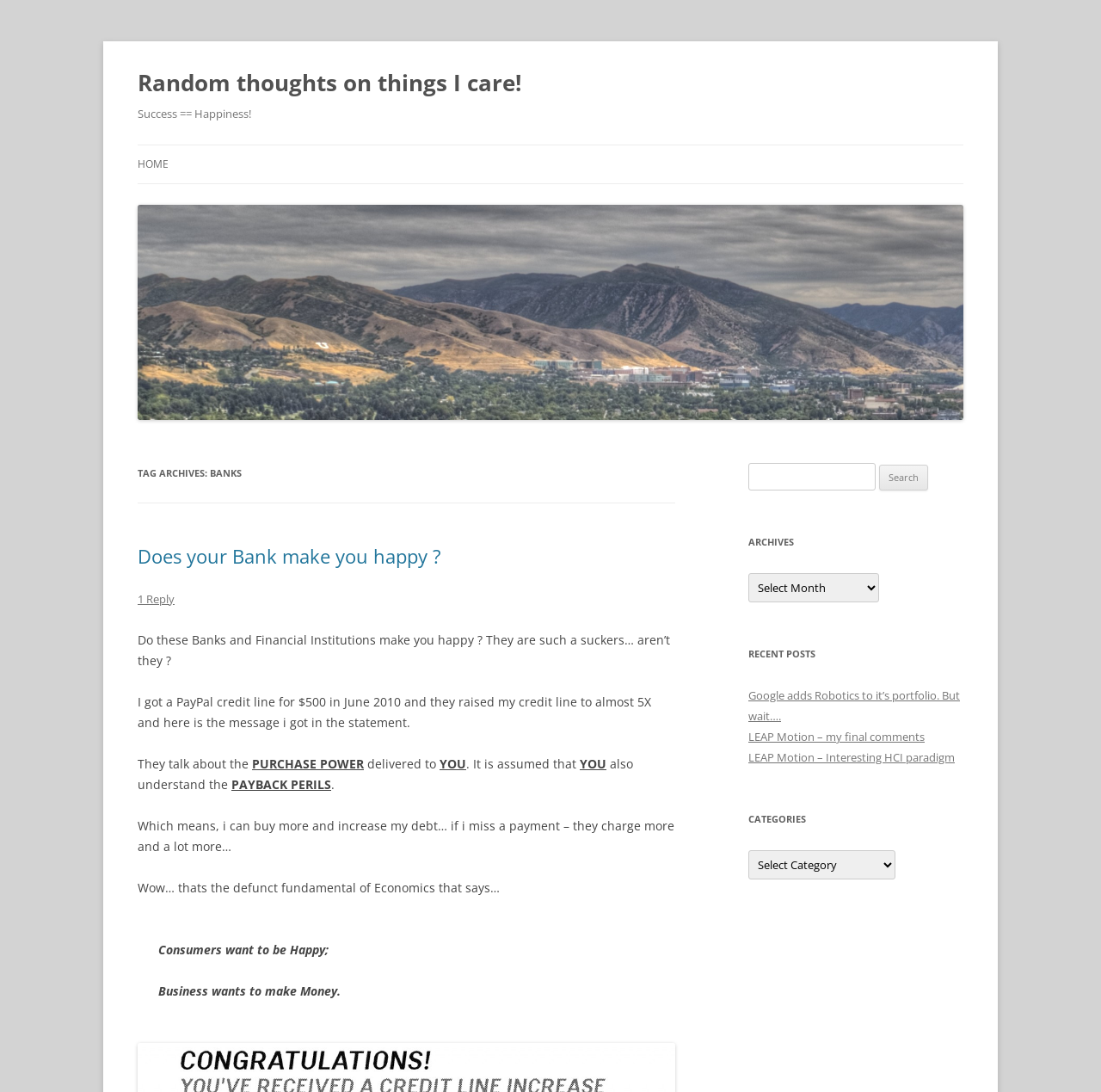Use a single word or phrase to answer this question: 
What is the category section labeled as?

Categories